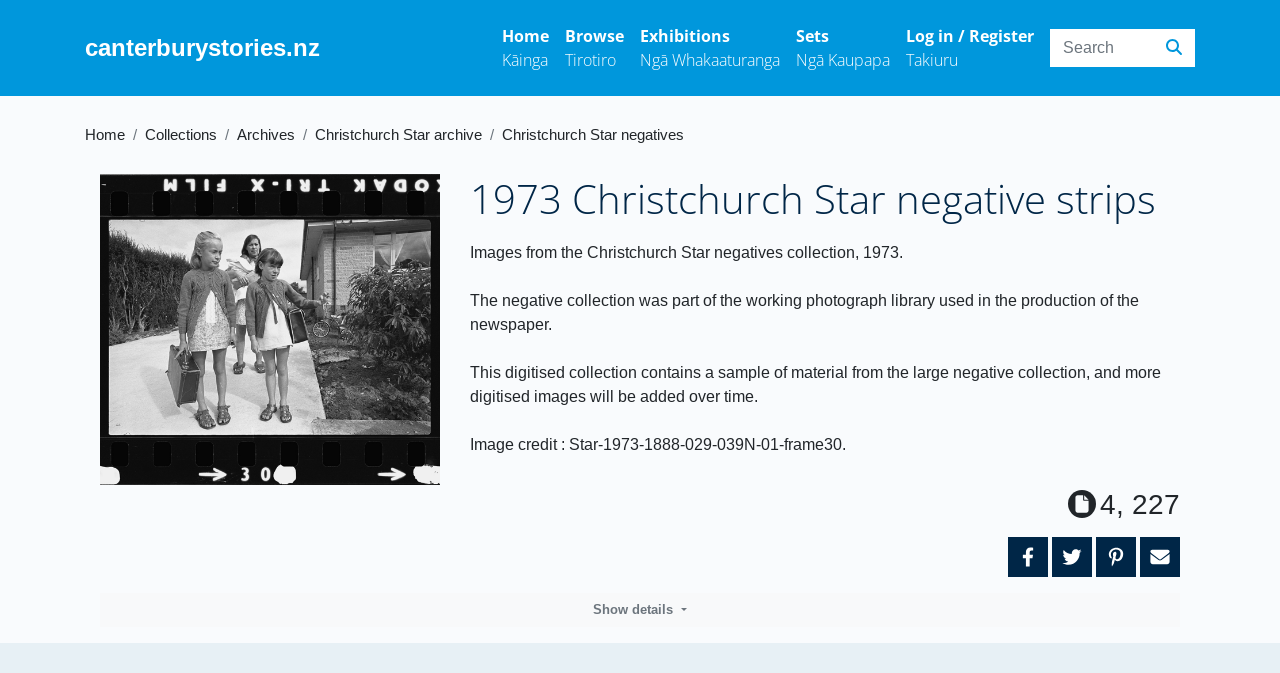Identify the bounding box for the UI element described as: "Log in / Register Takiuru". Ensure the coordinates are four float numbers between 0 and 1, formatted as [left, top, right, bottom].

[0.702, 0.024, 0.814, 0.119]